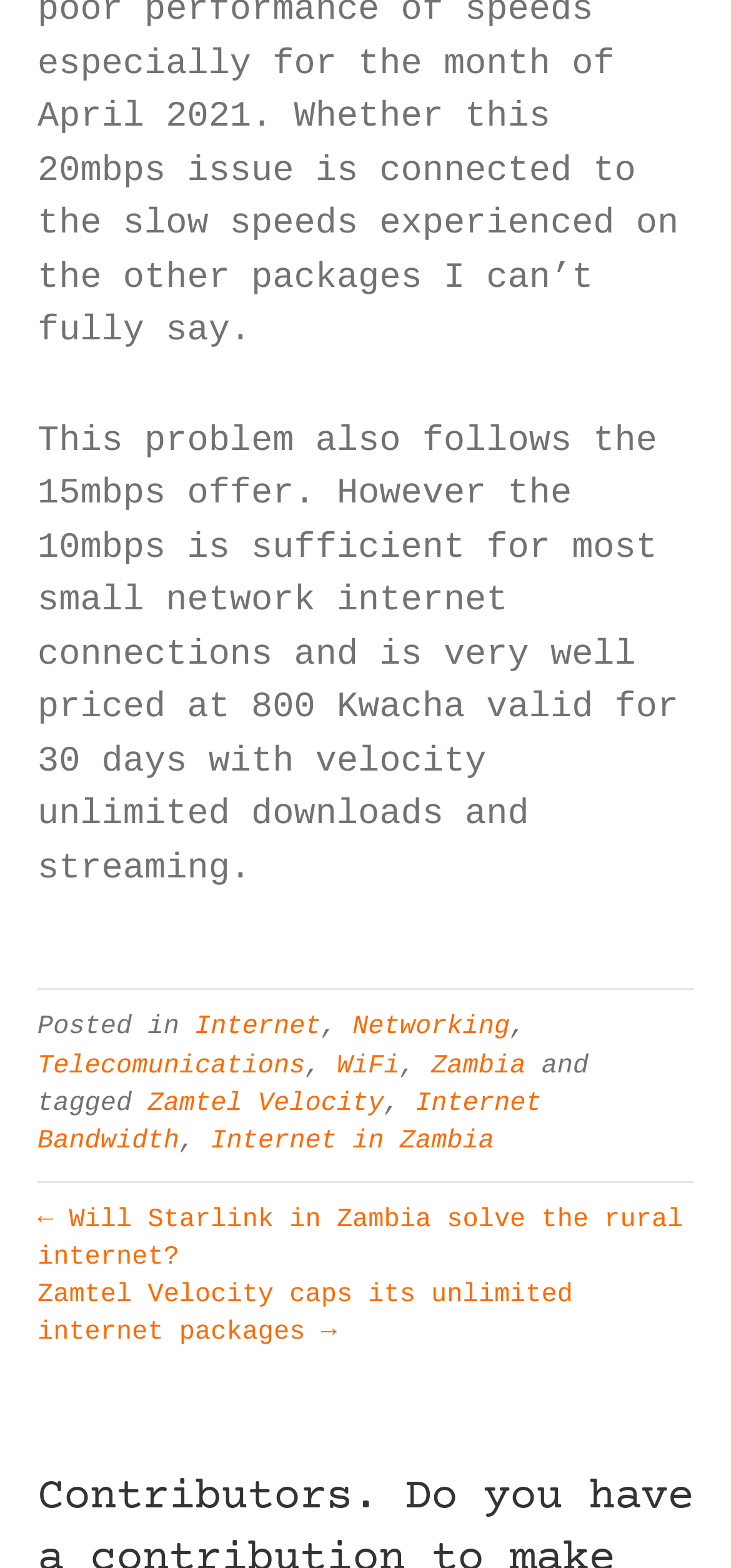Provide your answer in one word or a succinct phrase for the question: 
What is the name of the related article?

Will Starlink in Zambia solve the rural internet?